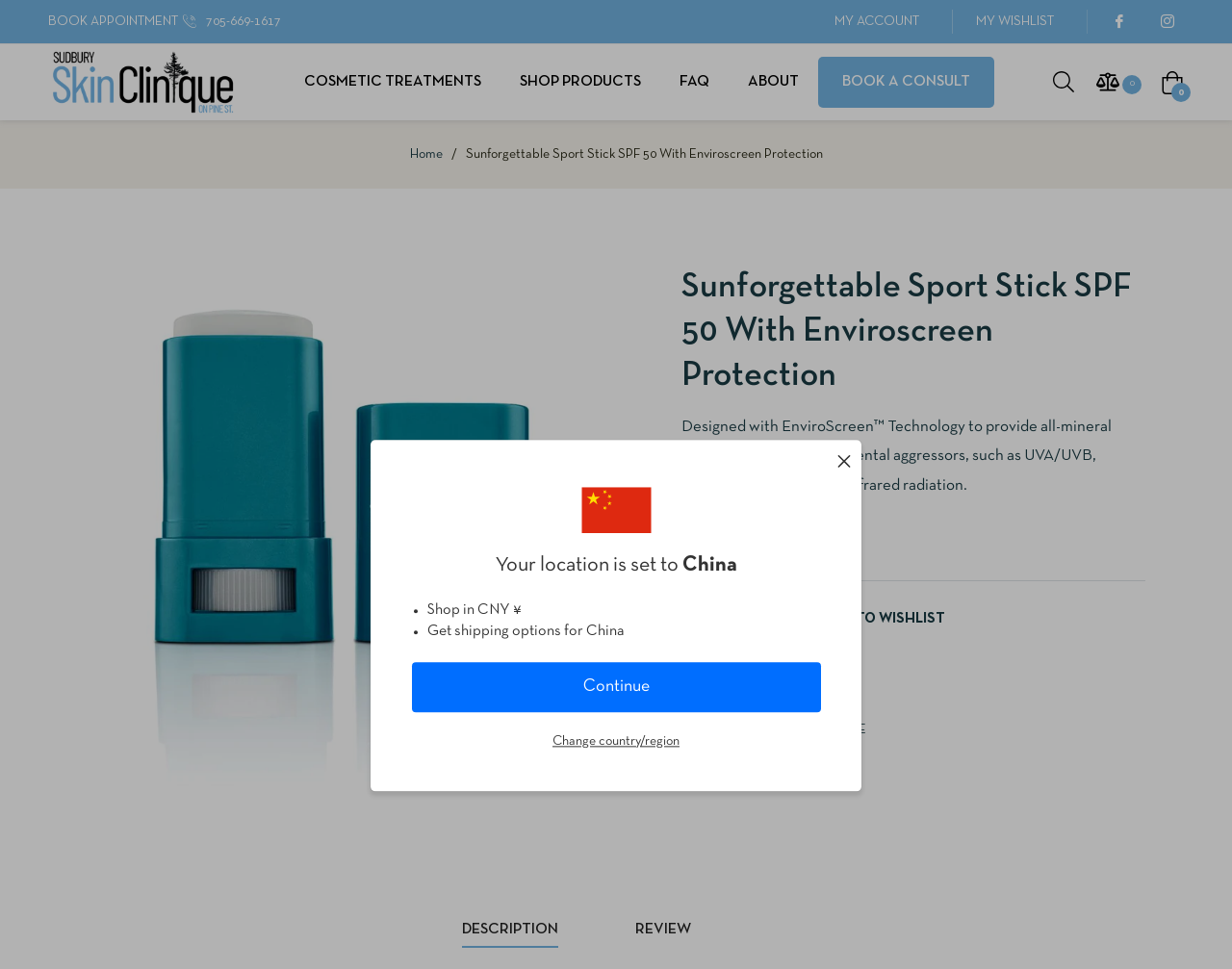Locate the bounding box coordinates of the element I should click to achieve the following instruction: "Click the Continue button".

[0.334, 0.684, 0.666, 0.735]